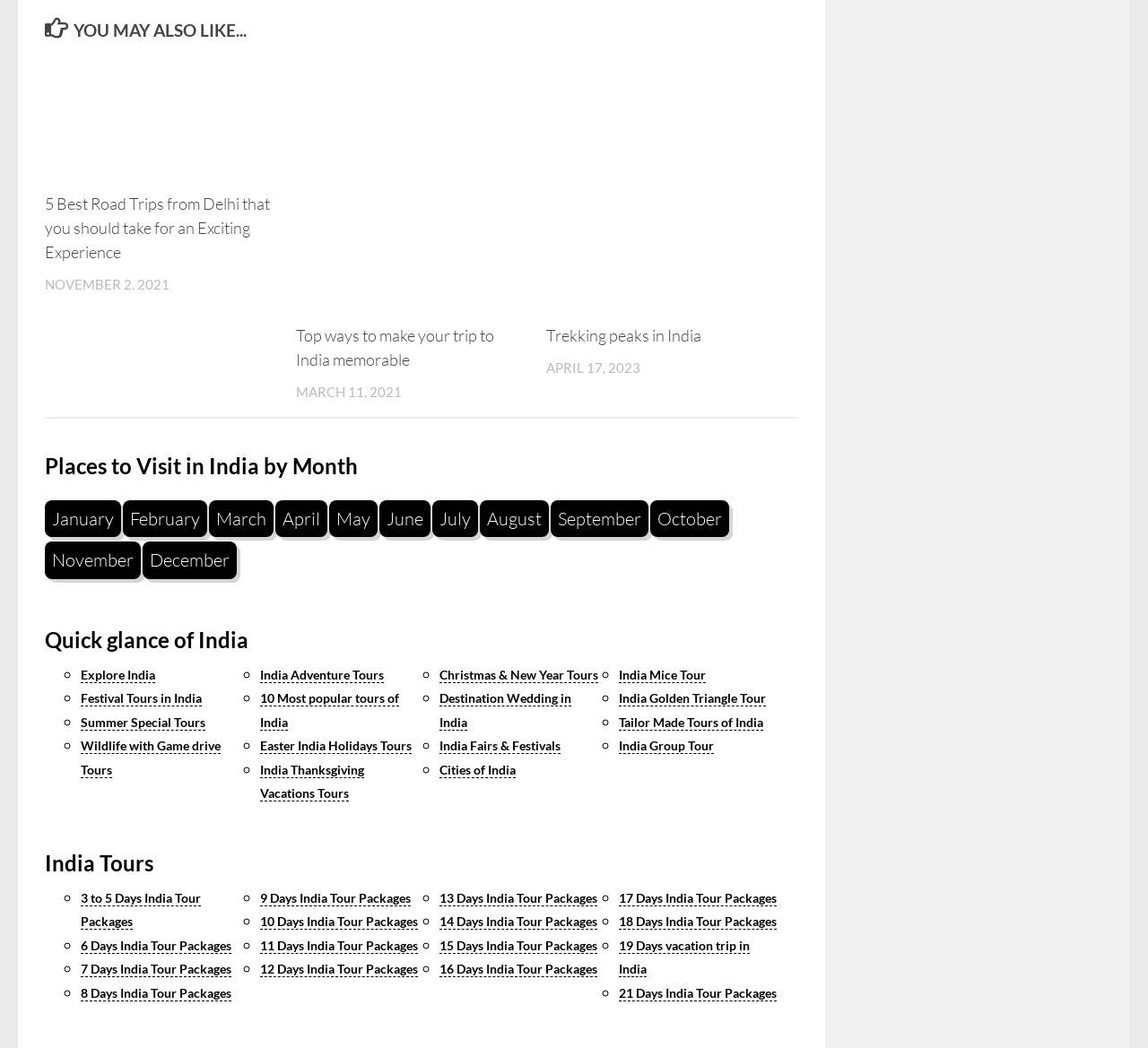What is the title of the first article?
Provide a one-word or short-phrase answer based on the image.

5 Best Road Trips from Delhi